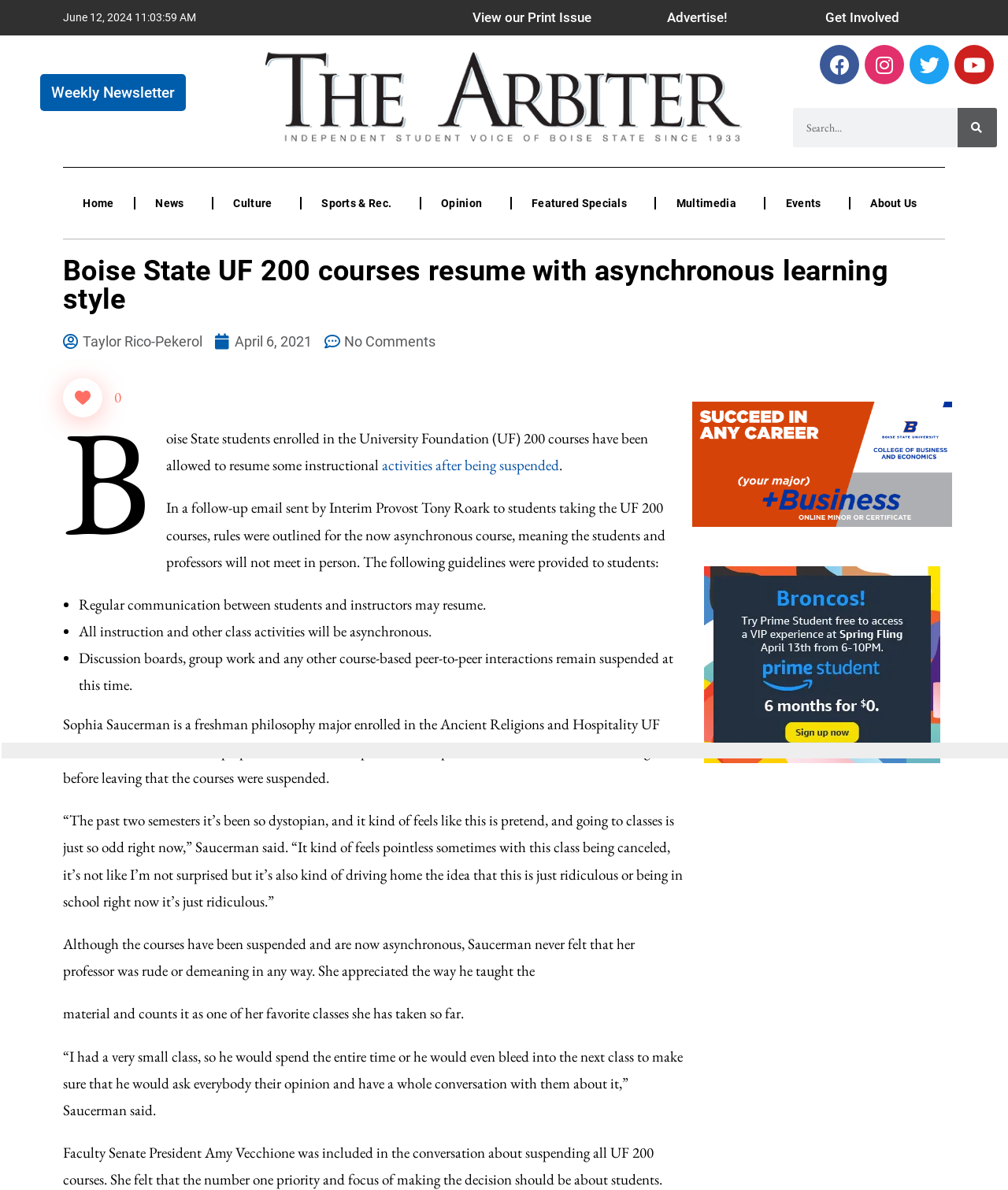Give an in-depth explanation of the webpage layout and content.

The webpage is an online news article from The Arbiter, a publication that appears to be affiliated with Boise State University. At the top of the page, there are several links to various sections of the website, including "View our Print Issue", "Advertise!", "Get Involved", and "Weekly Newsletter". Below these links, there is a black and white text logo reading "The Arbiter" accompanied by social media links to Facebook, Instagram, Twitter, and Youtube.

On the left side of the page, there is a search bar with a search button. Below the search bar, there are links to various sections of the website, including "Home", "News", "Culture", "Sports & Rec.", "Opinion", "Featured Specials", "Multimedia", and "Events". Each of these links has a dropdown menu with additional options.

The main content of the page is an article about Boise State University Foundation (UF) 200 courses resuming with asynchronous learning style. The article has a heading and is accompanied by a "Like" button with a small image. The article text is divided into several paragraphs, with some paragraphs containing links to additional information.

The article discusses how UF 200 courses were suspended and are now being resumed in an asynchronous format, meaning students and professors will not meet in person. The article quotes an email from Interim Provost Tony Roark outlining the guidelines for the asynchronous course. The article also includes quotes from a student, Sophia Saucerman, who is enrolled in one of the UF 200 courses and shares her thoughts on the suspension and resumption of the course.

Throughout the article, there are several bullet points listing the guidelines for the asynchronous course, including regular communication between students and instructors, all instruction and other class activities being asynchronous, and discussion boards, group work, and other course-based peer-to-peer interactions remaining suspended.

At the bottom of the page, there are additional links to related articles or content.